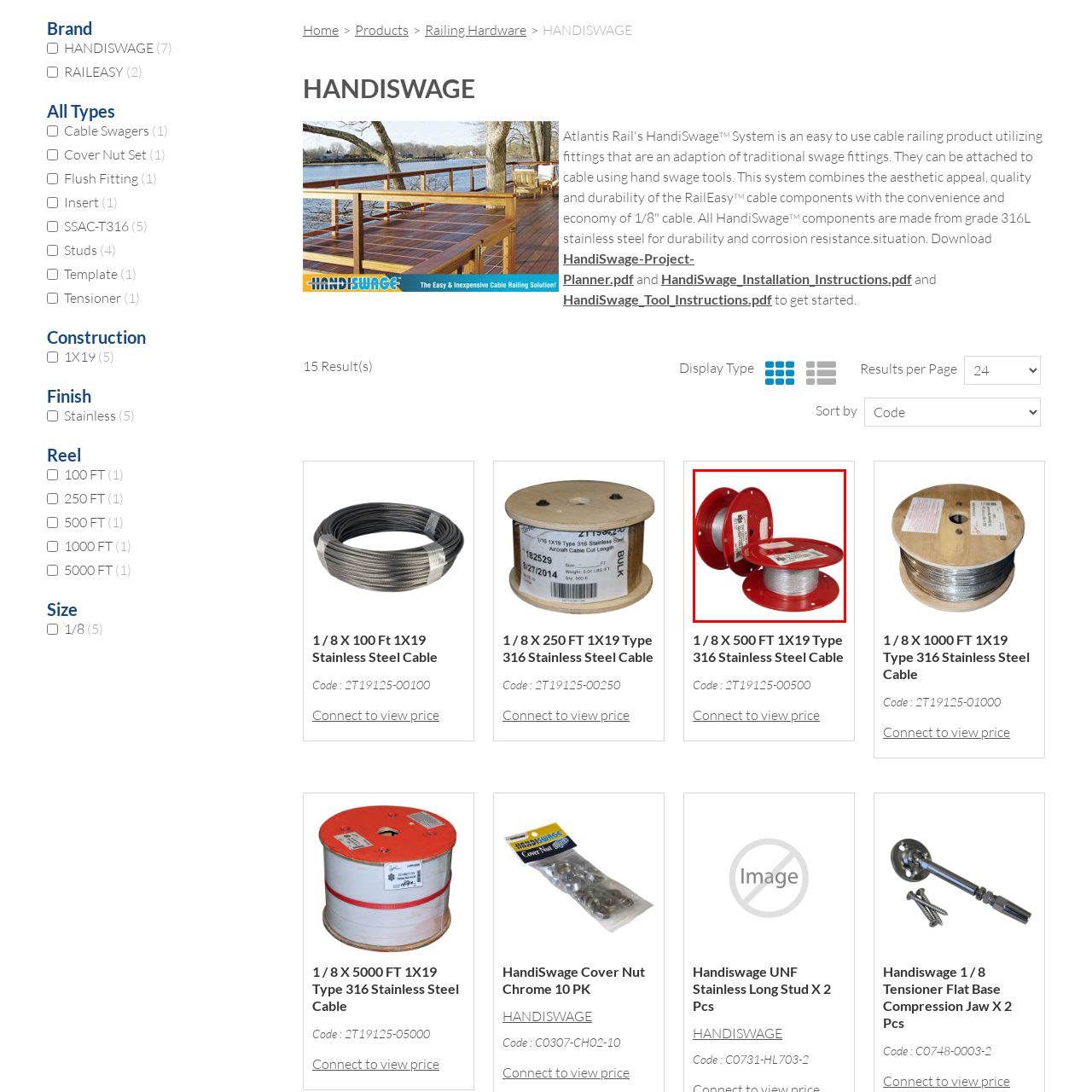What color are the spools?
Pay attention to the image within the red bounding box and answer using just one word or a concise phrase.

Vibrant red